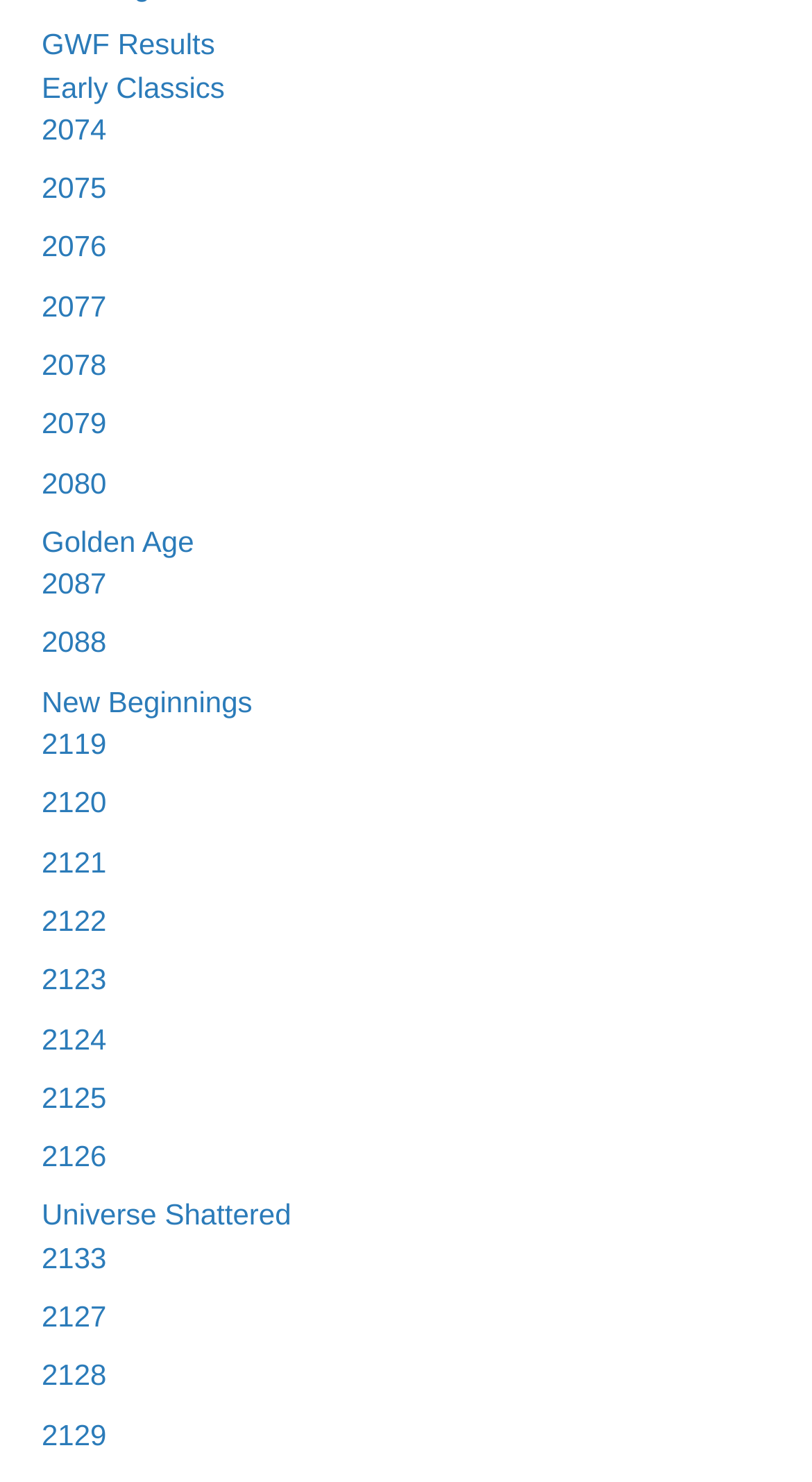Provide your answer in a single word or phrase: 
How many links are there on the webpage?

30